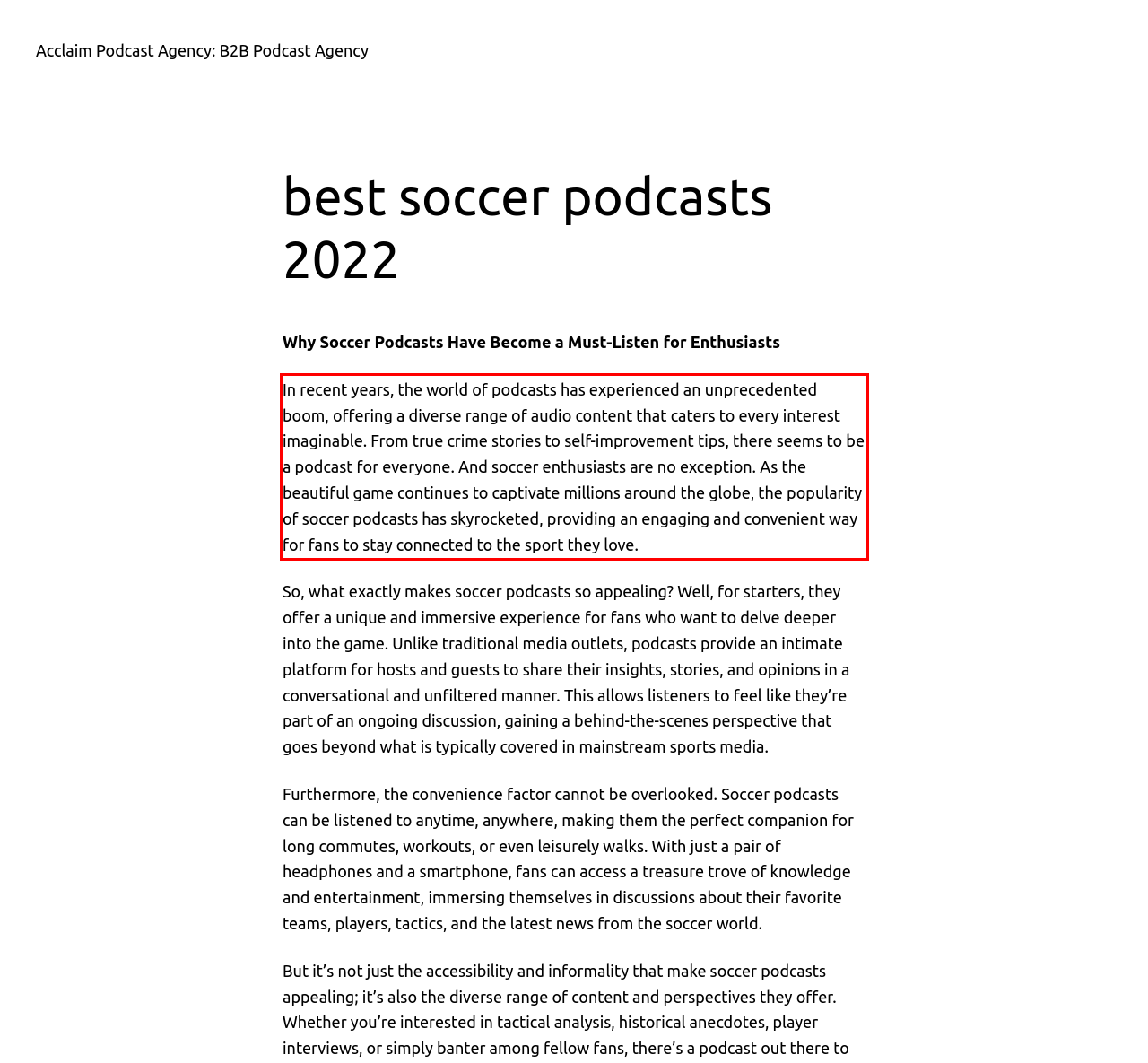You are given a screenshot showing a webpage with a red bounding box. Perform OCR to capture the text within the red bounding box.

In recent years, the world of podcasts has experienced an unprecedented boom, offering a diverse range of audio content that caters to every interest imaginable. From true crime stories to self-improvement tips, there seems to be a podcast for everyone. And soccer enthusiasts are no exception. As the beautiful game continues to captivate millions around the globe, the popularity of soccer podcasts has skyrocketed, providing an engaging and convenient way for fans to stay connected to the sport they love.